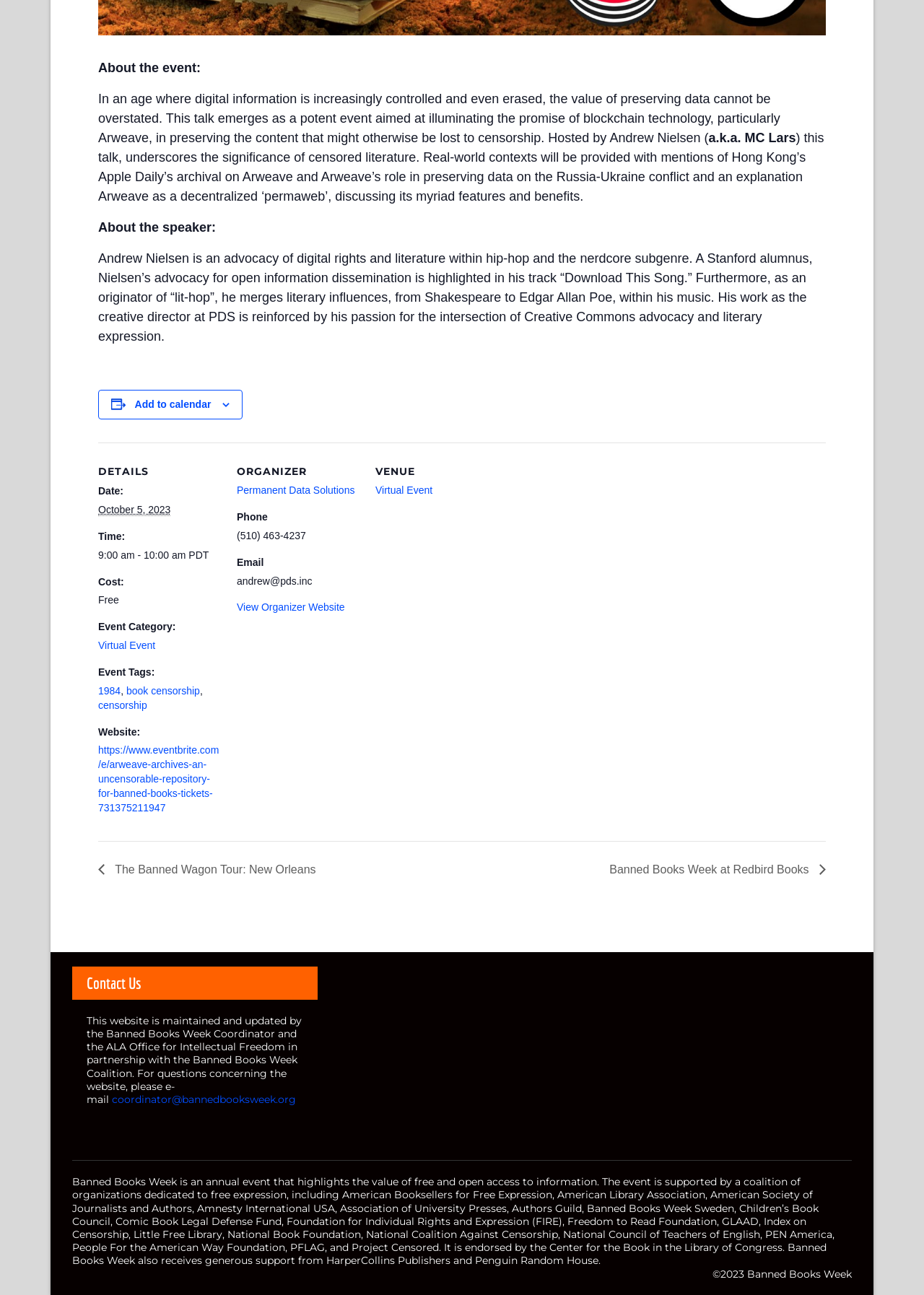Please determine the bounding box coordinates of the clickable area required to carry out the following instruction: "Add to calendar". The coordinates must be four float numbers between 0 and 1, represented as [left, top, right, bottom].

[0.146, 0.308, 0.228, 0.317]